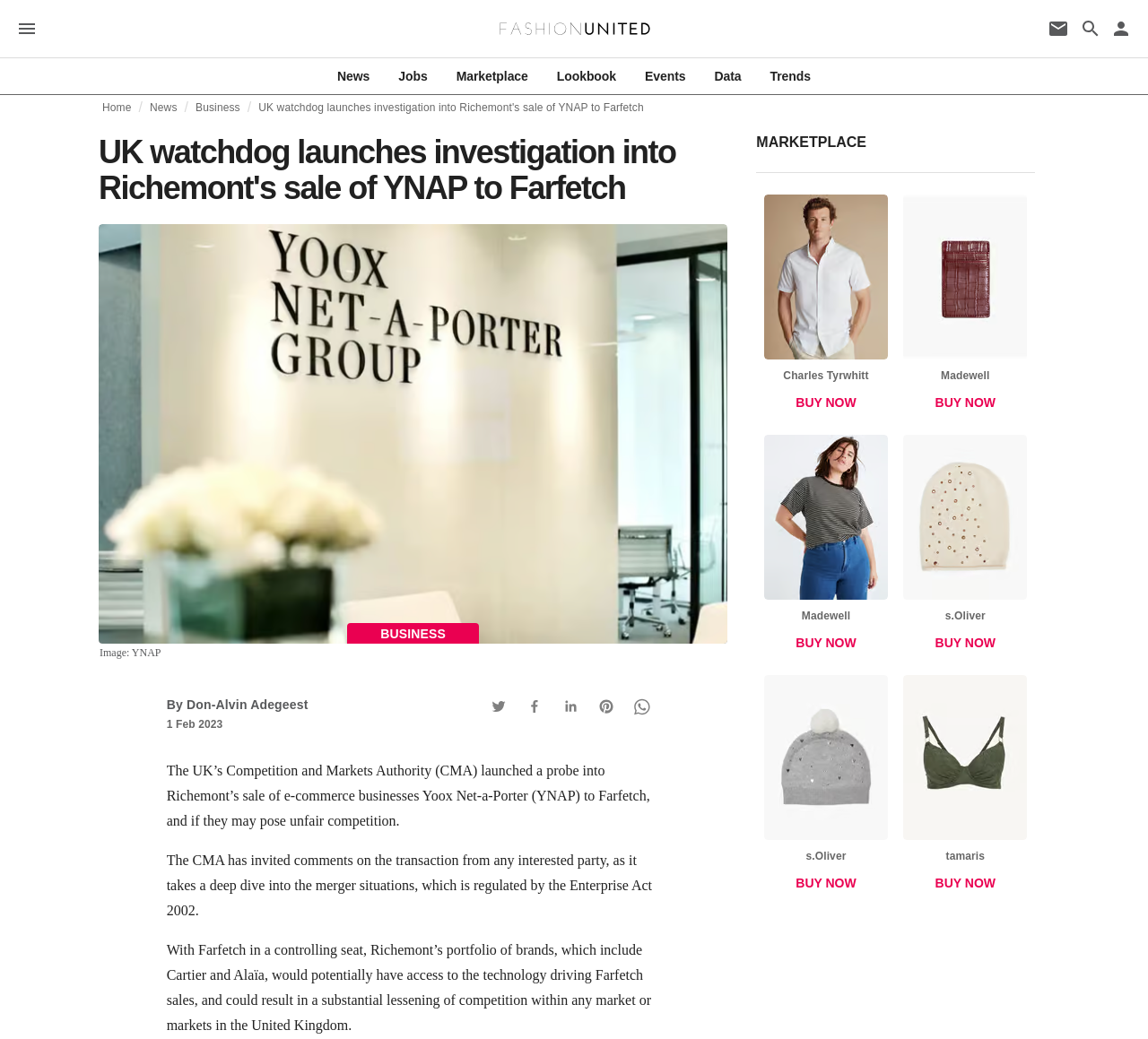Determine the bounding box for the HTML element described here: "By Don-Alvin Adegeest". The coordinates should be given as [left, top, right, bottom] with each number being a float between 0 and 1.

[0.145, 0.671, 0.268, 0.685]